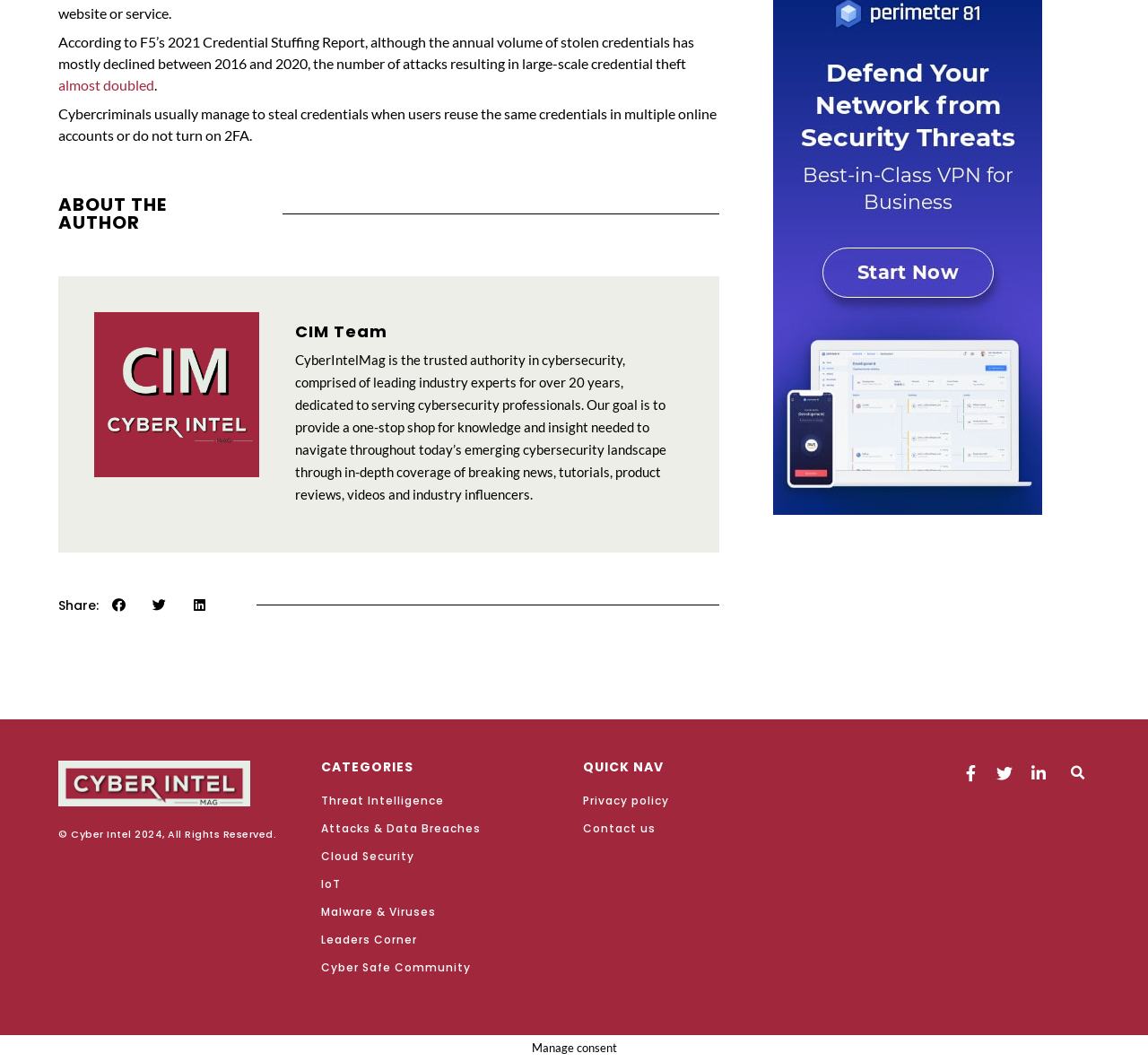Determine the bounding box coordinates of the region that needs to be clicked to achieve the task: "Follow on Twitter".

[0.868, 0.72, 0.882, 0.736]